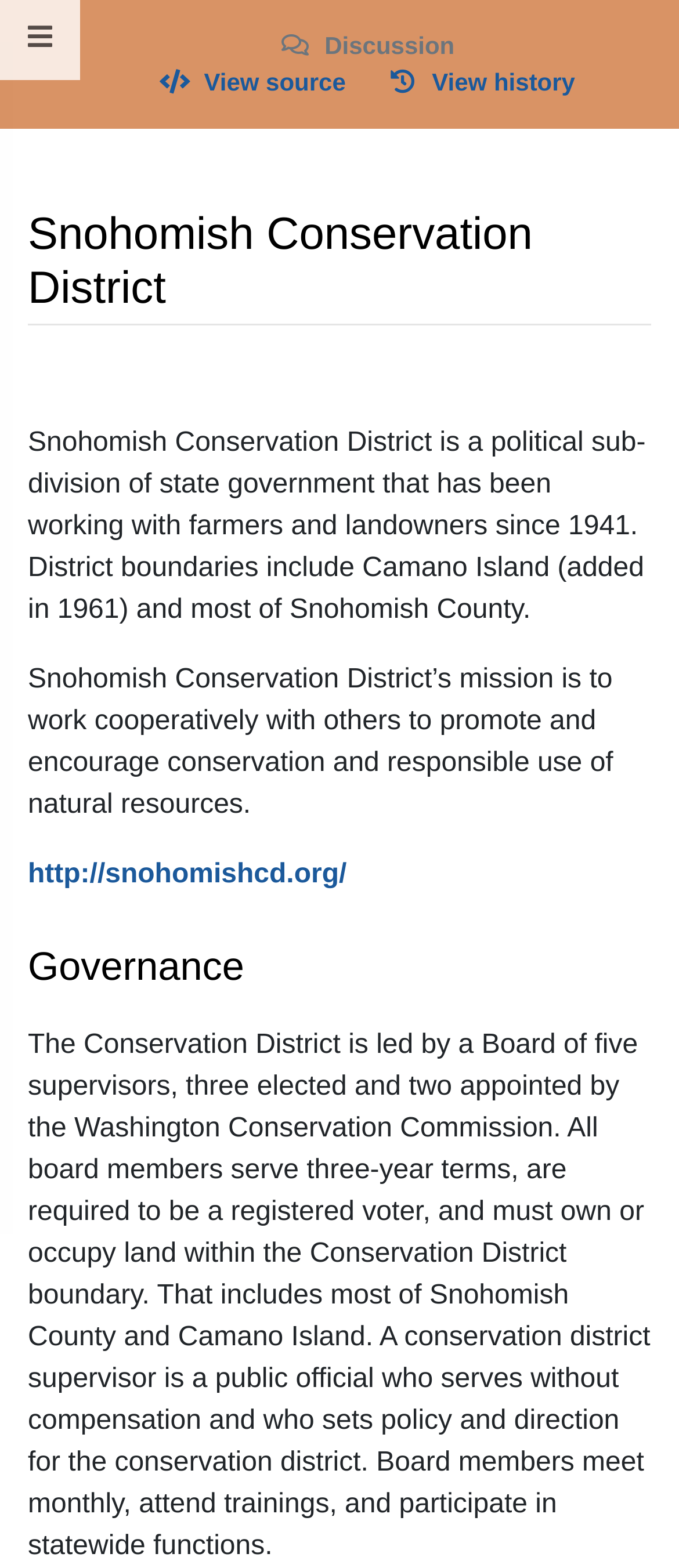Please determine the heading text of this webpage.

Snohomish Conservation District